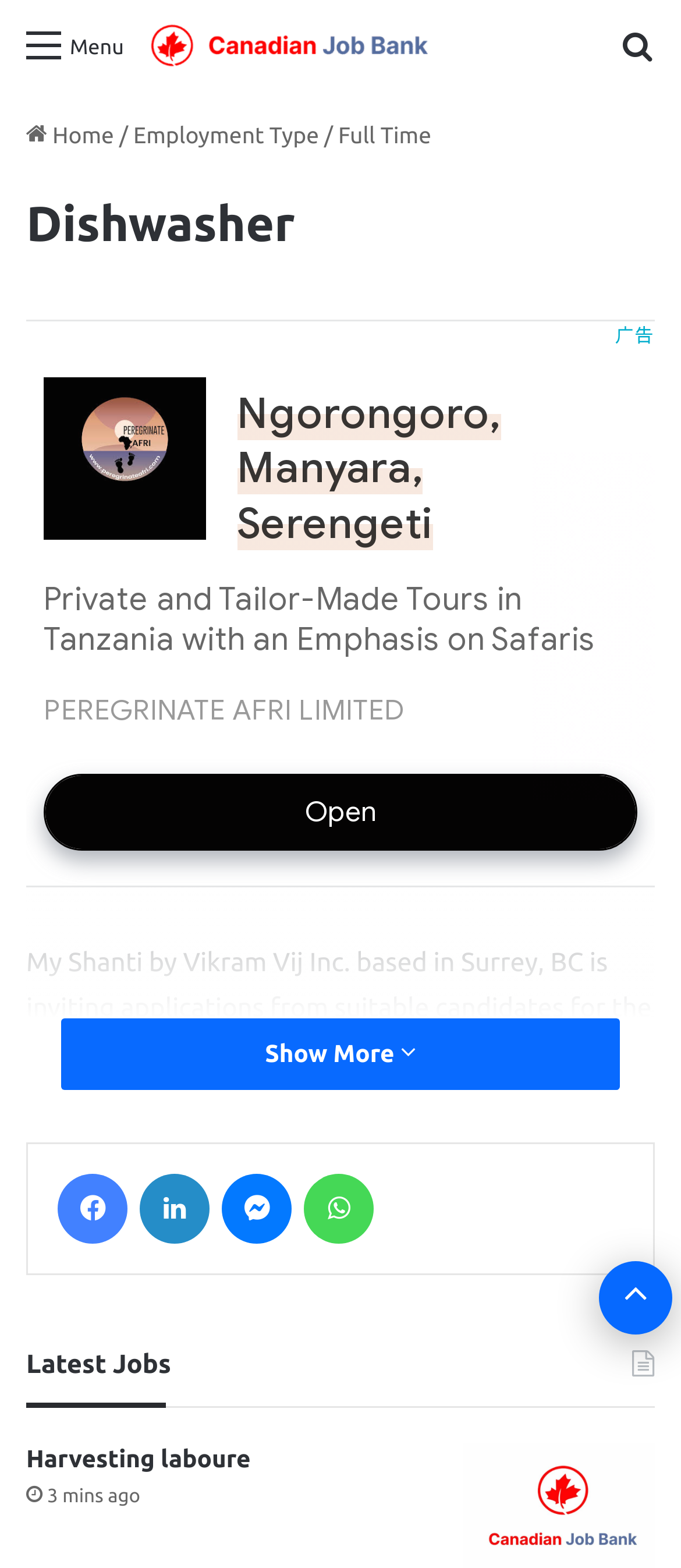Provide a brief response in the form of a single word or phrase:
What is the location of My Shanti by Vikram Vij Inc.?

Surrey, BC